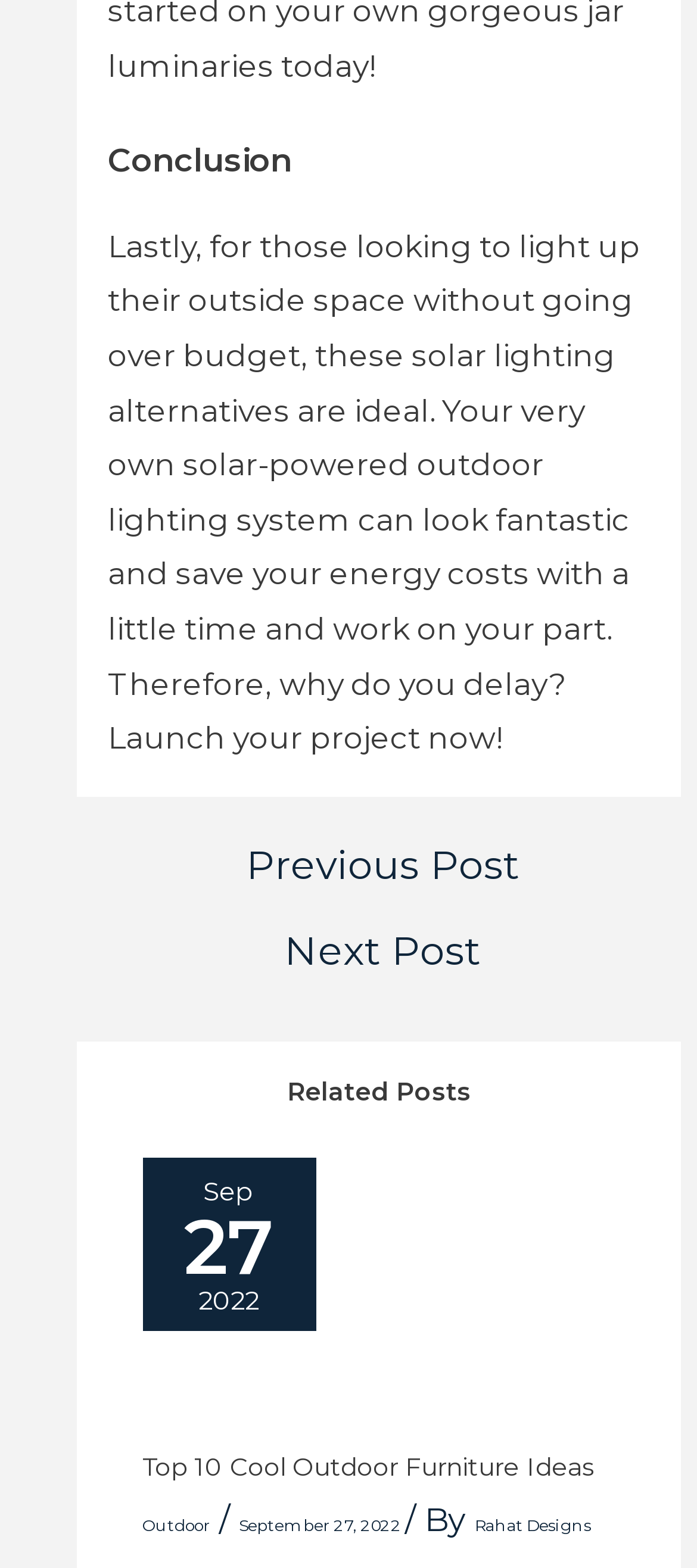Who is the author of the related post?
From the screenshot, provide a brief answer in one word or phrase.

Rahat Designs